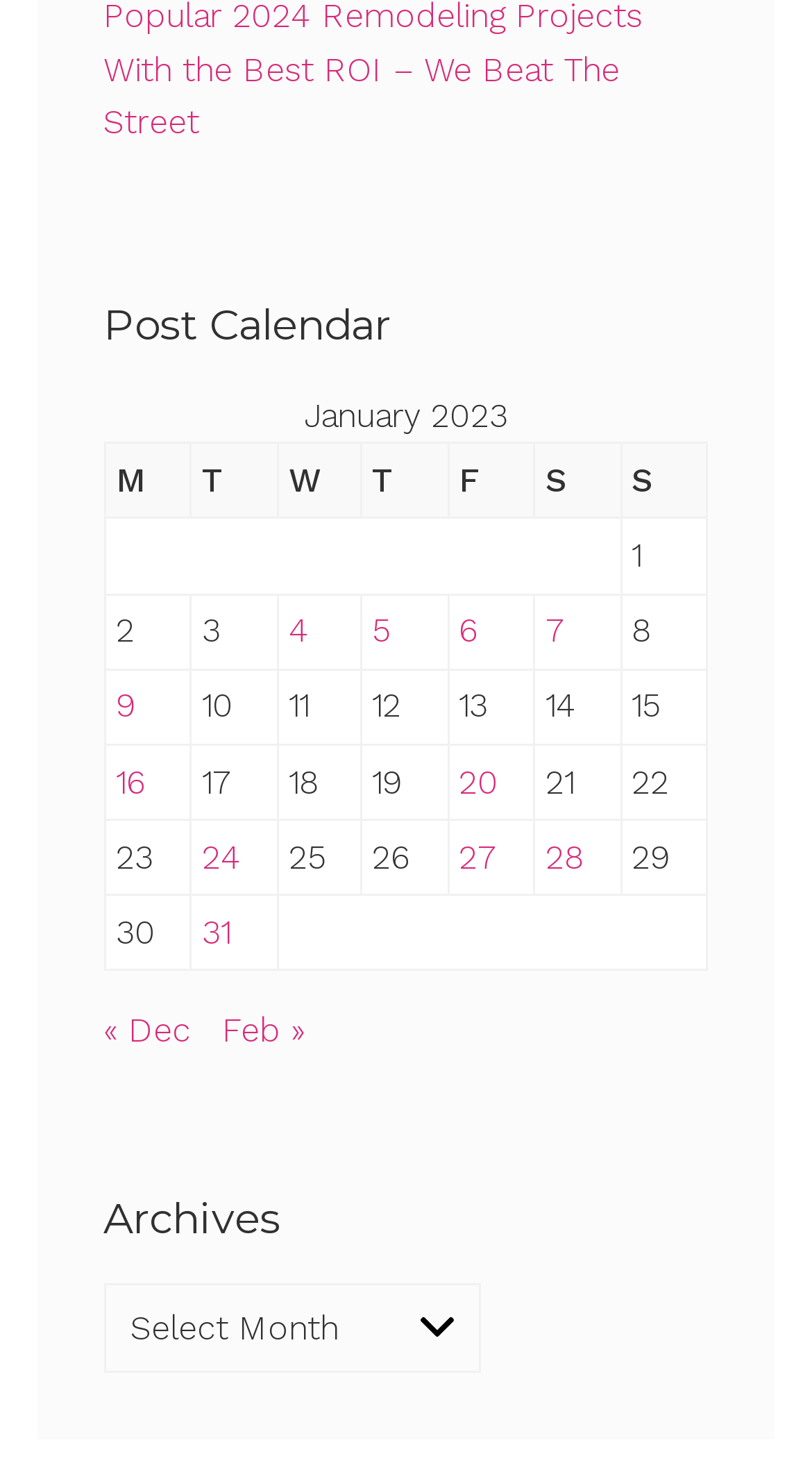Locate the bounding box coordinates of the area you need to click to fulfill this instruction: 'Go to next month'. The coordinates must be in the form of four float numbers ranging from 0 to 1: [left, top, right, bottom].

[0.274, 0.692, 0.376, 0.719]